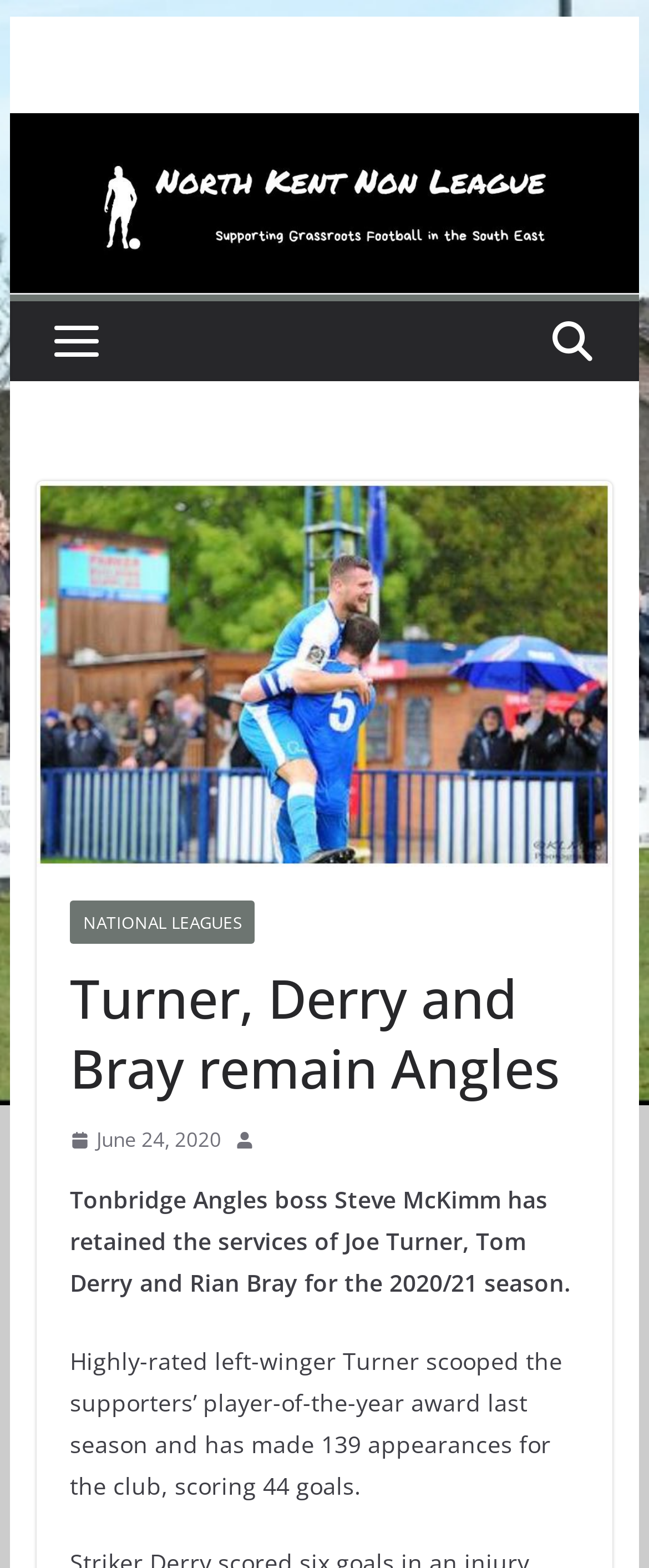How many goals has Turner scored for the club?
Answer the question with a single word or phrase, referring to the image.

44